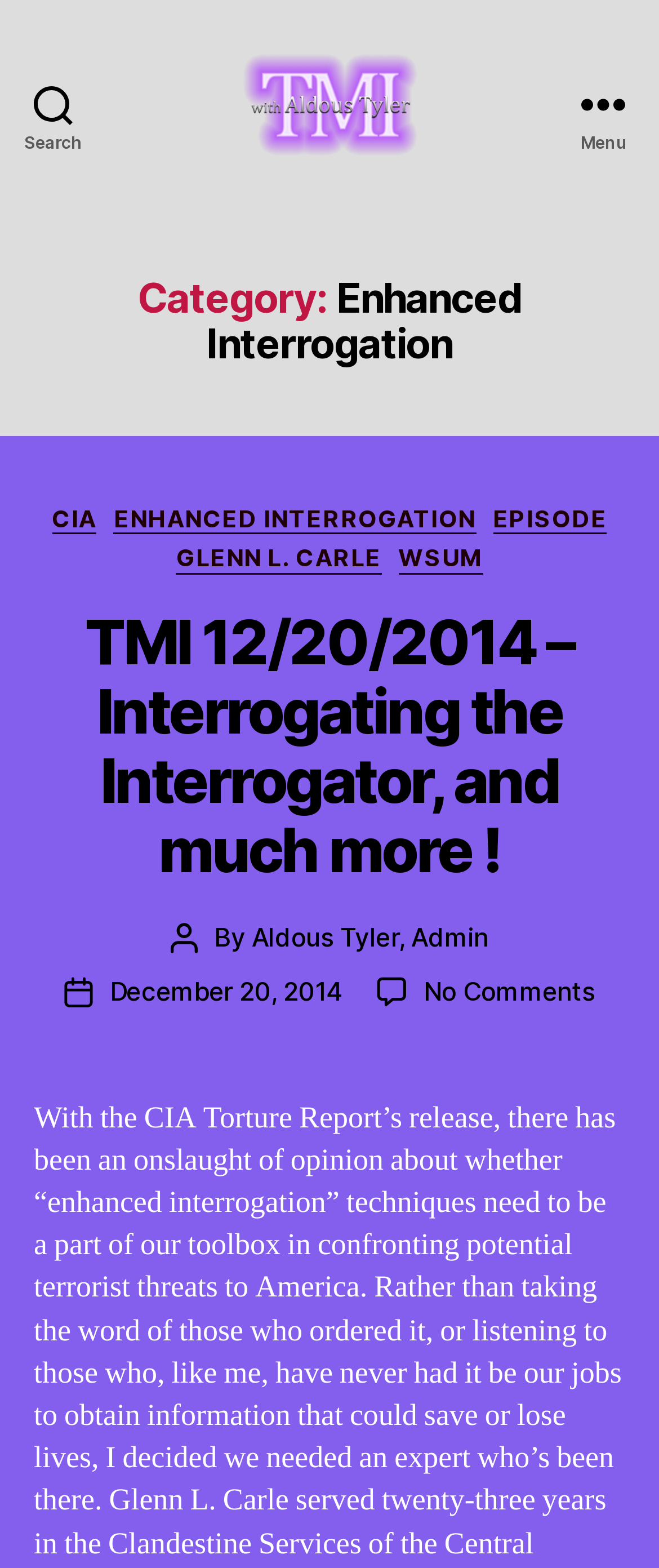What is the title of the current post?
Based on the screenshot, provide your answer in one word or phrase.

TMI 12/20/2014 – Interrogating the Interrogator, and much more!